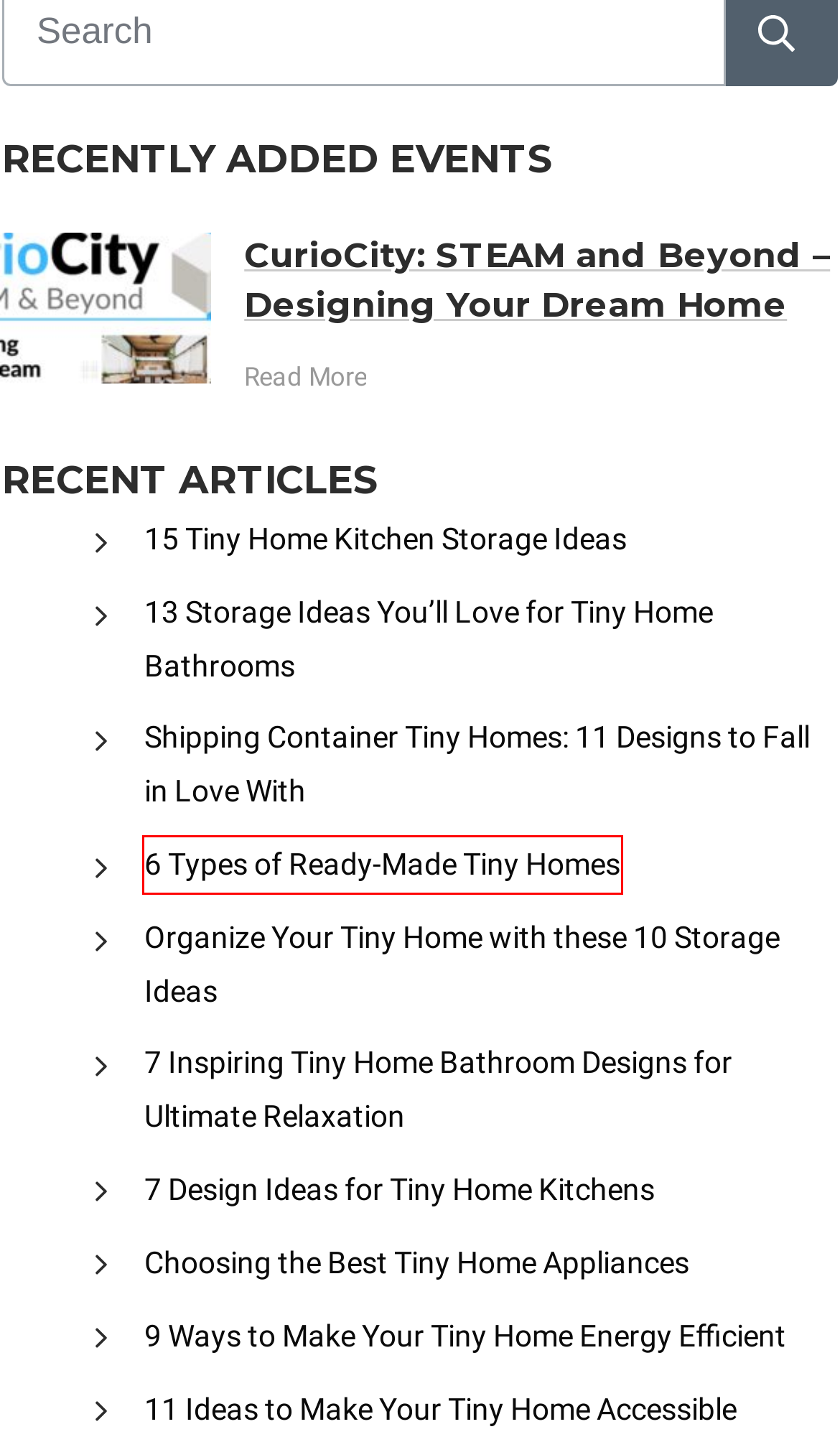Given a webpage screenshot with a red bounding box around a particular element, identify the best description of the new webpage that will appear after clicking on the element inside the red bounding box. Here are the candidates:
A. 7 Design Ideas for Tiny Home Kitchens - More Life, Less House
B. Organize Your Tiny Home with these 10 Storage Ideas - More Life, Less House
C. 6 Types of Ready-Made Tiny Homes - More Life, Less House
D. 9 Ways to Make Your Tiny Home Energy Efficient - More Life, Less House
E. 13 Storage Ideas You'll Love for Tiny Home Bathrooms - More Life, Less House
F. 15 Tiny Home Kitchen Storage Ideas - More Life, Less House
G. Choosing the Best Tiny Home Appliances - More Life, Less House
H. 7 Inspiring Tiny Home Bathroom Designs for Ultimate Relaxation - More Life, Less House

C